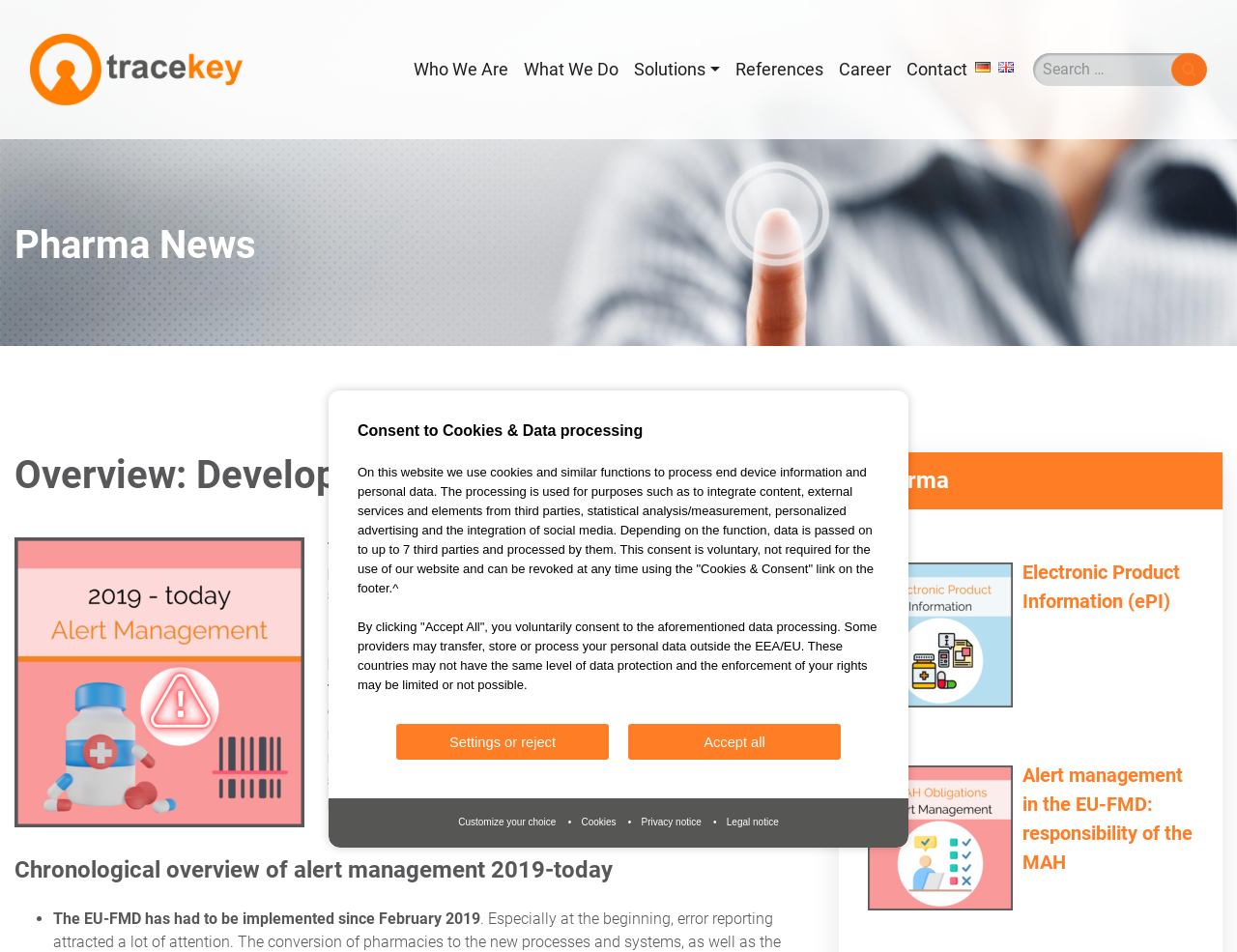Construct a comprehensive description capturing every detail on the webpage.

The webpage is about alert management in the pharmaceutical industry, specifically discussing its development since 2019. At the top, there is a dialog box for consenting to cookies and data processing, which includes a heading, several paragraphs of text, and buttons to accept or reject the terms.

Below the dialog box, there is a navigation menu with links to different sections of the website, including "Who We Are", "What We Do", "Solutions", "References", "Career", and "Contact". To the right of the navigation menu, there is a search bar with a magnifying glass icon.

The main content of the webpage is divided into two sections. The left section has a heading "Pharma News" and features an image related to the evolution of alert management since 2019. Below the image, there is a paragraph of text discussing the topic of alert management and its importance. Further down, there is a heading "Chronological overview of alert management 2019-today" followed by a list of bullet points.

The right section has a heading "Pharma" and features several links to related topics, including electronic product information and alert management responsibilities. Some of these links have accompanying images.

Overall, the webpage provides an overview of alert management in the pharmaceutical industry, its development since 2019, and its importance, with links to related topics and resources.